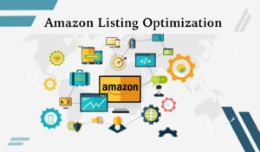Answer this question using a single word or a brief phrase:
What do the gears symbolize?

Technology